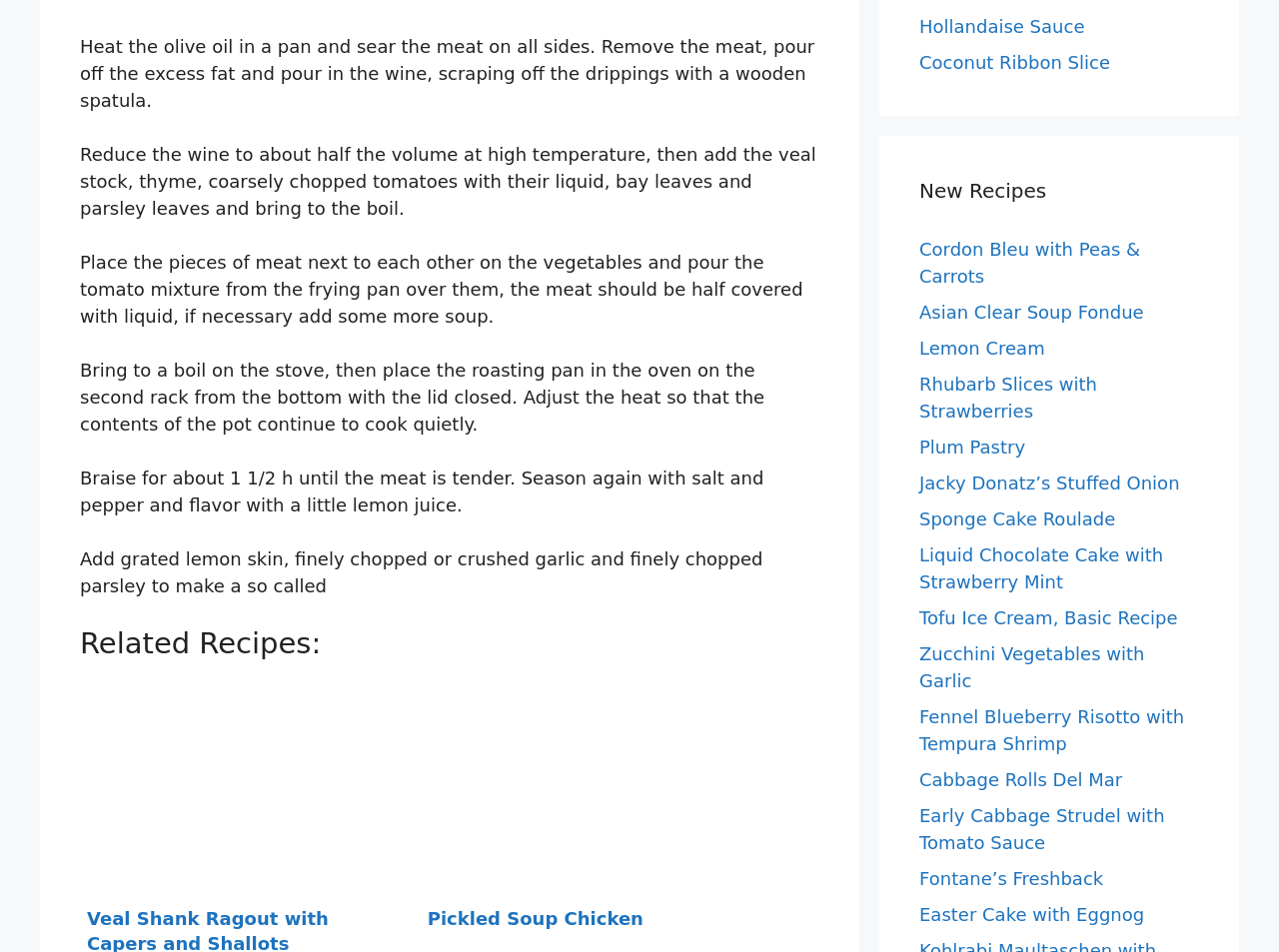Respond with a single word or short phrase to the following question: 
What is the role of thyme in the recipe?

To add flavor